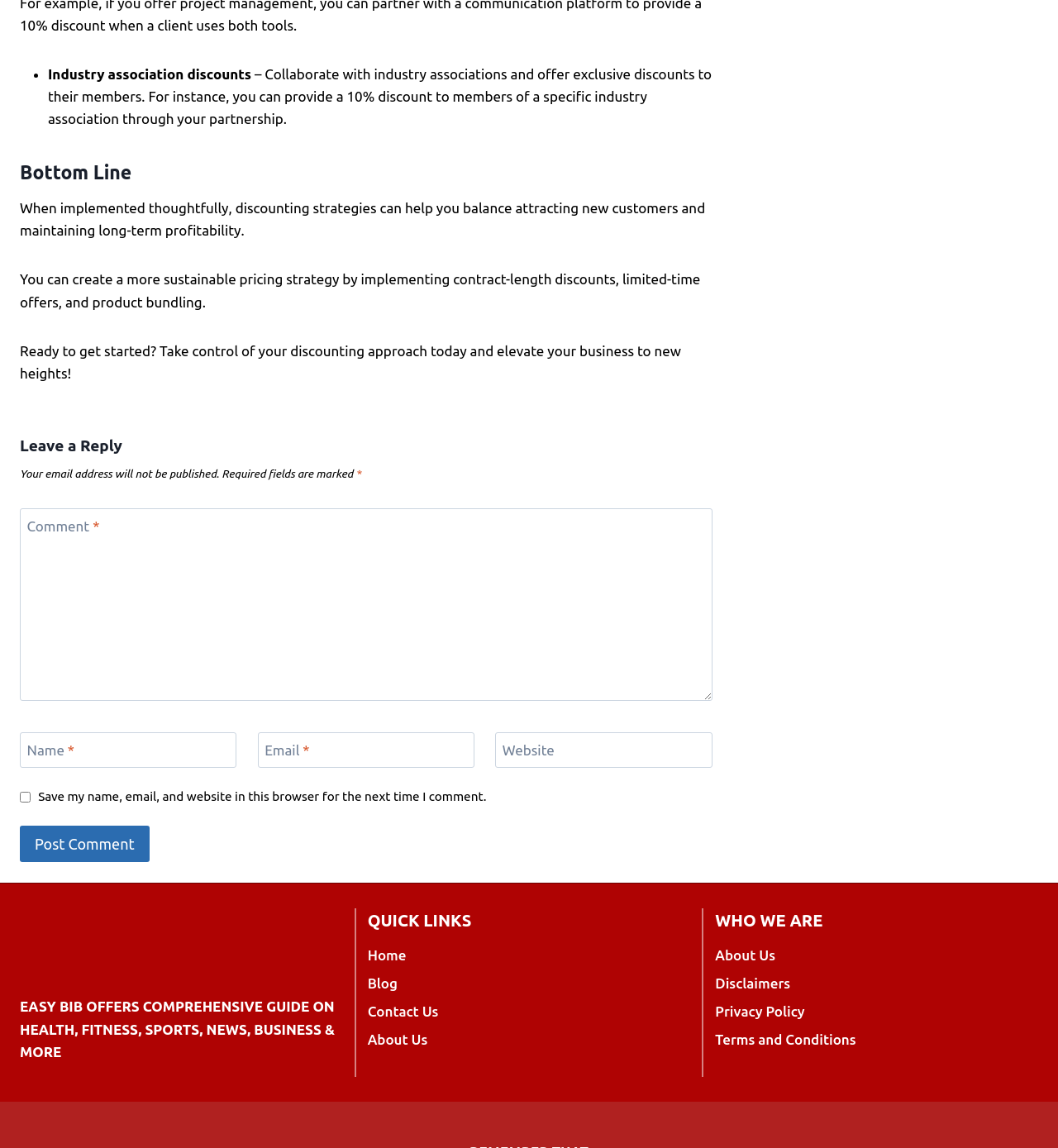What are the quick links available on the webpage?
Please provide a comprehensive answer based on the information in the image.

The quick links available on the webpage can be determined by reading the links under the heading 'QUICK LINKS' which include 'Home', 'Blog', 'Contact Us', and 'About Us'.